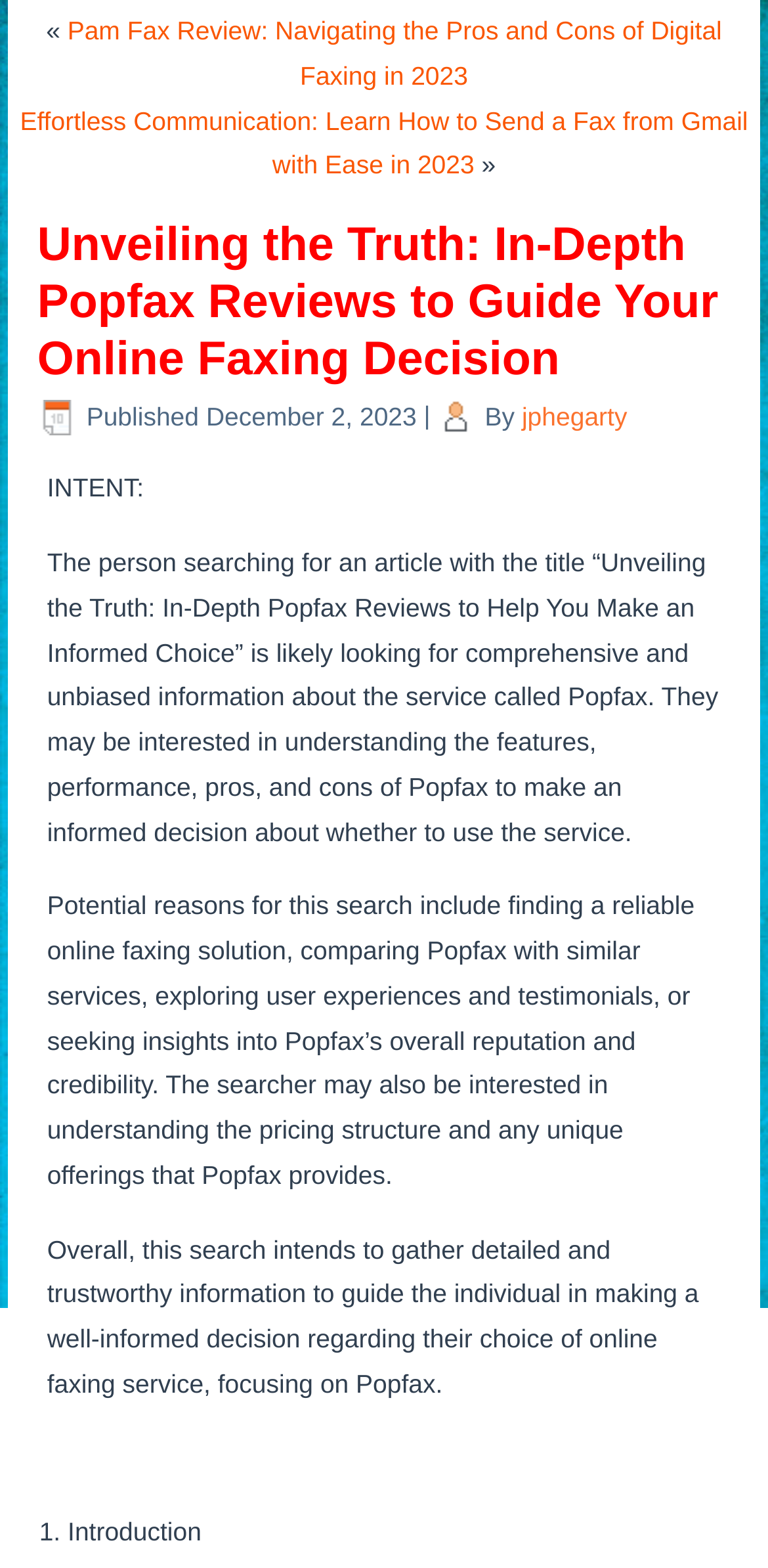What is the topic of the first link?
Please provide a single word or phrase answer based on the image.

Pam Fax Review